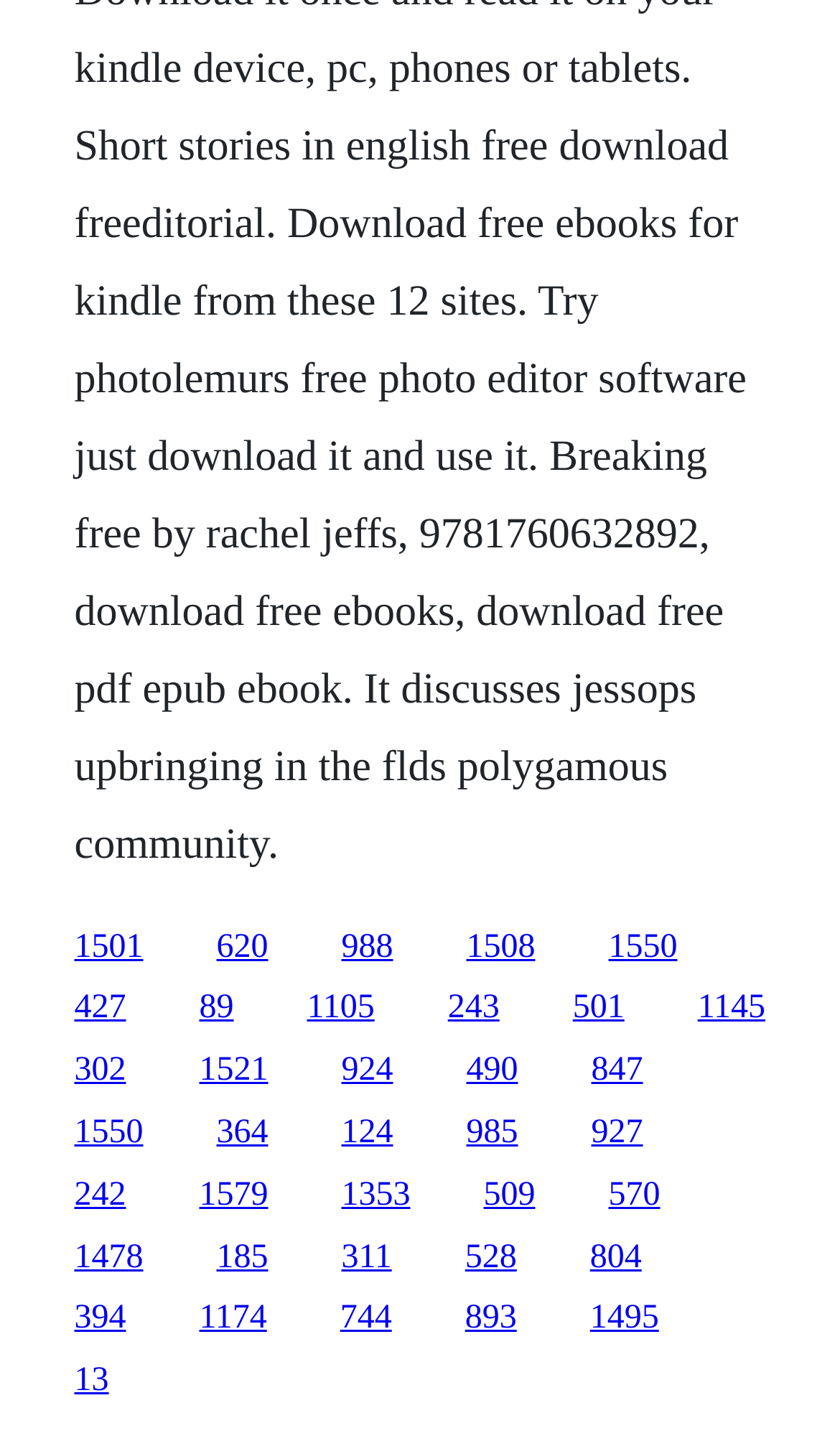Based on the visual content of the image, answer the question thoroughly: Are there any links with a height greater than 0.03?

By examining the y2 and y1 coordinates of the links, I found that the height of each link is less than or equal to 0.03, indicating that there are no links with a height greater than 0.03.